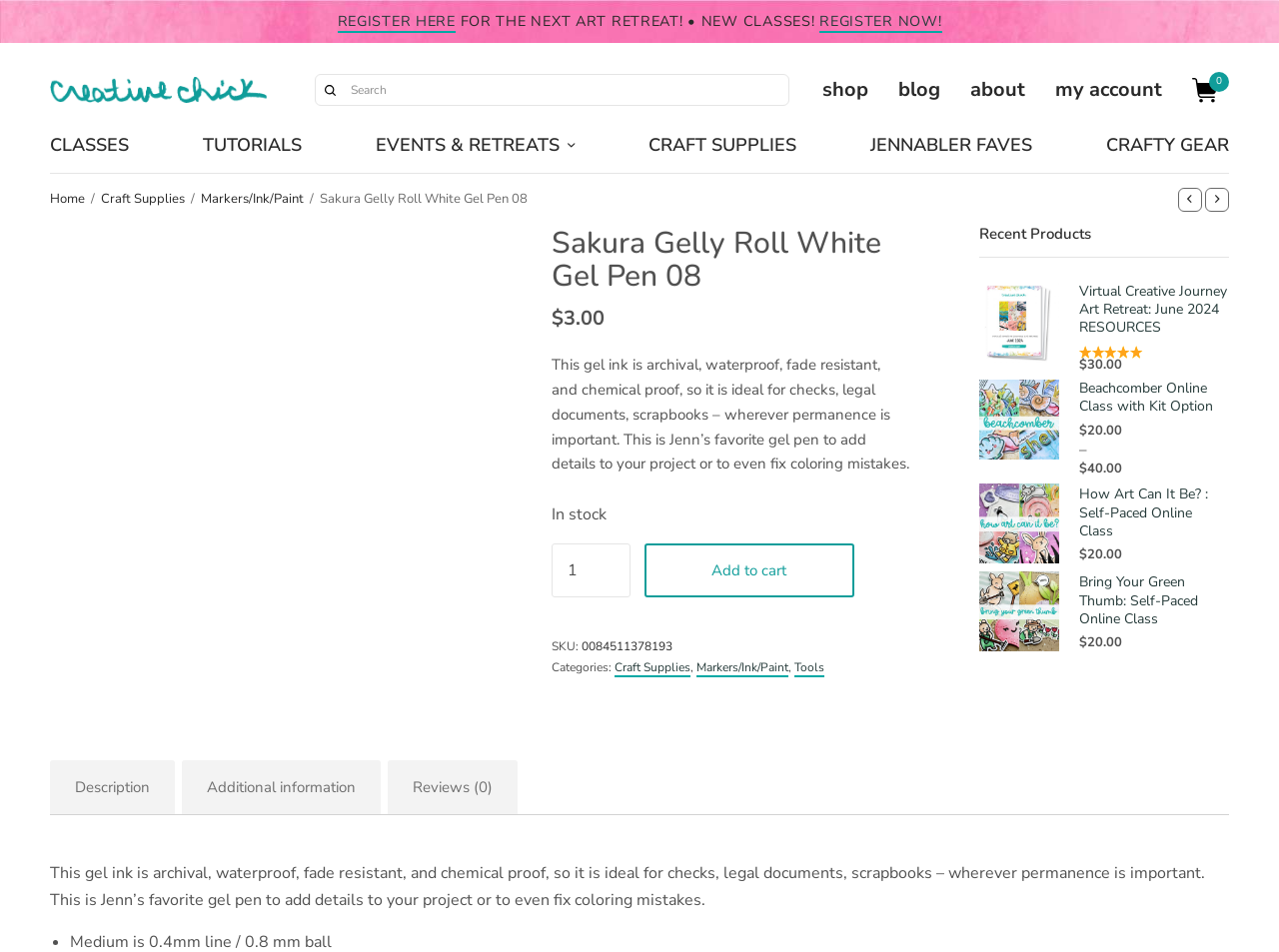Illustrate the webpage with a detailed description.

This webpage is an e-commerce product page for the Sakura Gelly Roll White Gel Pen 08. At the top, there is a navigation bar with links to "REGISTER HERE" and "REGISTER NOW!" for an art retreat, as well as a search bar and links to "shop", "blog", "about", and "my account". 

Below the navigation bar, there are links to different categories, including "CLASSES", "TUTORIALS", "EVENTS & RETREATS", "CRAFT SUPPLIES", "JENNABLER FAVES", and "CRAFTY GEAR". 

The main content of the page is dedicated to the product, with a large image of the Sakura Gelly Roll White Gel Pen 08 at the top. Below the image, there is a heading with the product name, followed by the price, "$3.00", and a description of the product. The description explains that the gel ink is archival, waterproof, fade resistant, and chemical proof, making it ideal for various uses. 

To the right of the product description, there is a section with a spin button to select the product quantity, an "Add to cart" button, and information about the product's SKU and categories. 

Below the product information, there is a section titled "Recent Products" with links to other products, including "Virtual Creative Journey Art Retreat: June 2024 RESOURCES", "Beachcomber class Beachcomber Online Class with Kit Option", "How Art Can It Be? : Self-Paced Online Class", and "Bring Your Green Thumb: Self-Paced Online Class". Each product has a brief description, price, and rating. 

At the bottom of the page, there is a tab list with tabs for "Description", "Additional information", and "Reviews (0)". The "Description" tab is currently selected and displays the product description again.